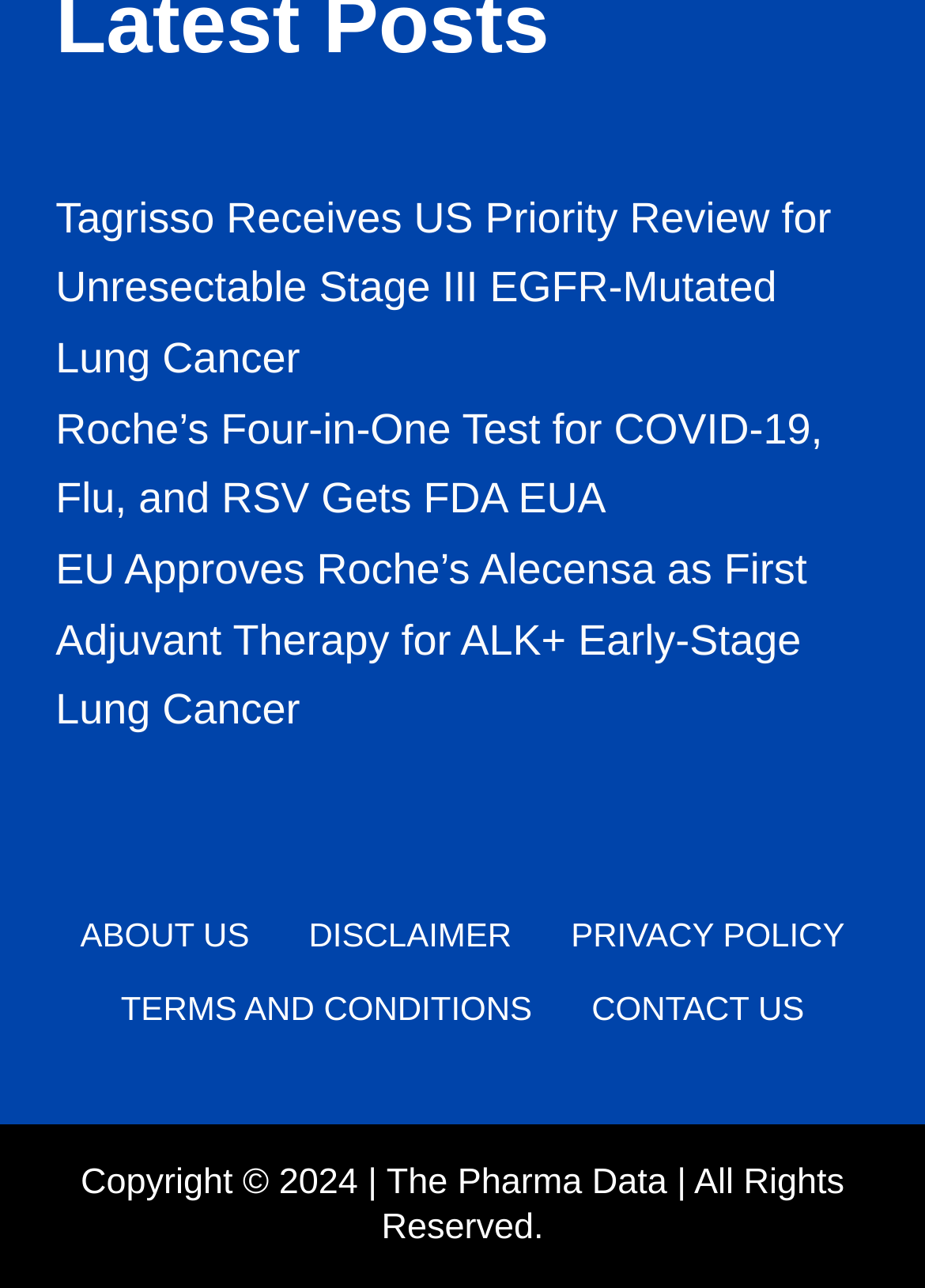What year is mentioned in the copyright text?
Can you provide an in-depth and detailed response to the question?

The copyright text at the bottom of the webpage reads 'Copyright © 2024 | The Pharma Data | All Rights Reserved.', which indicates that the year mentioned is 2024.